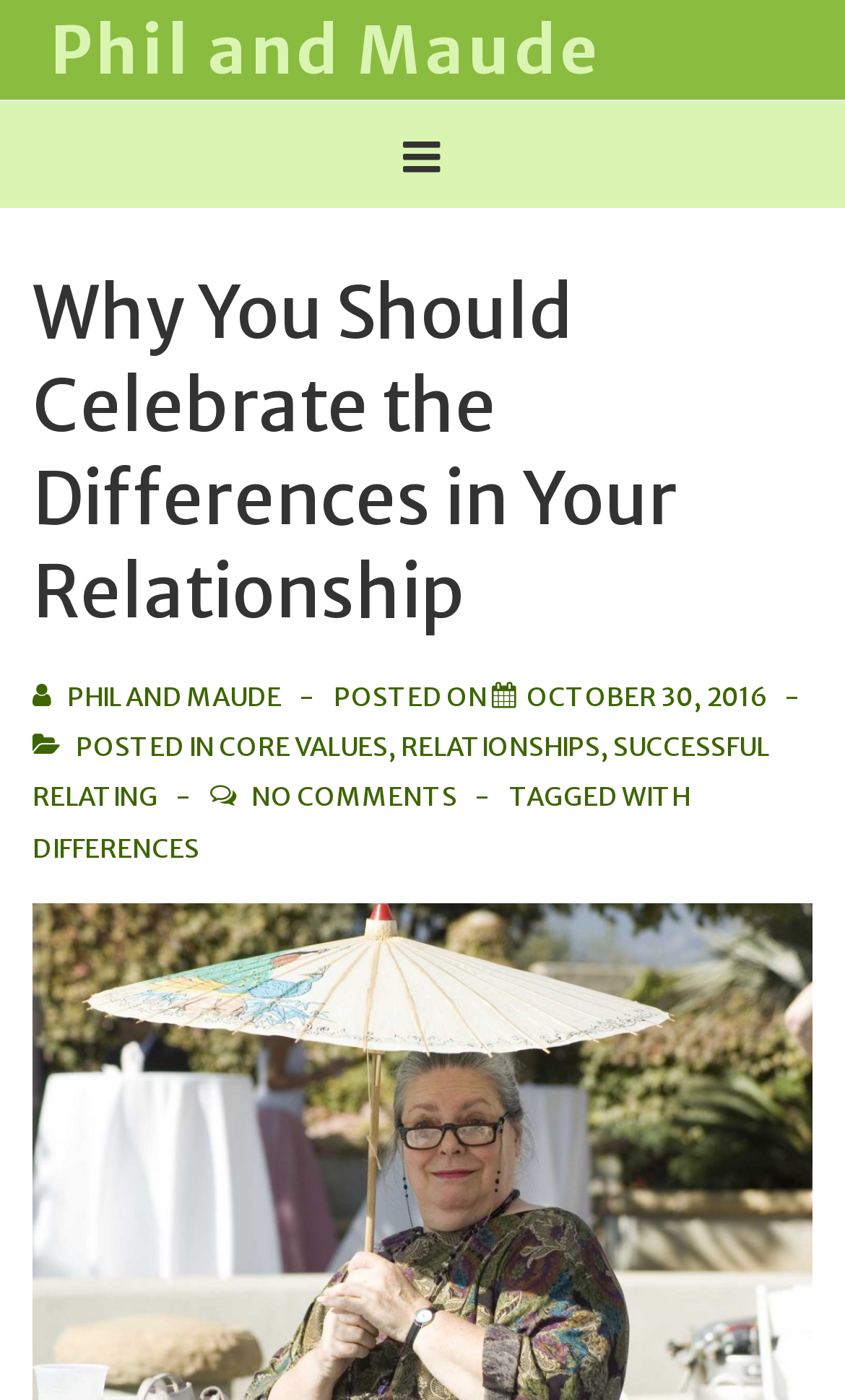Pinpoint the bounding box coordinates of the area that should be clicked to complete the following instruction: "Read the post 'Why You Should Celebrate the Differences in Your Relationship'". The coordinates must be given as four float numbers between 0 and 1, i.e., [left, top, right, bottom].

[0.623, 0.485, 0.908, 0.508]